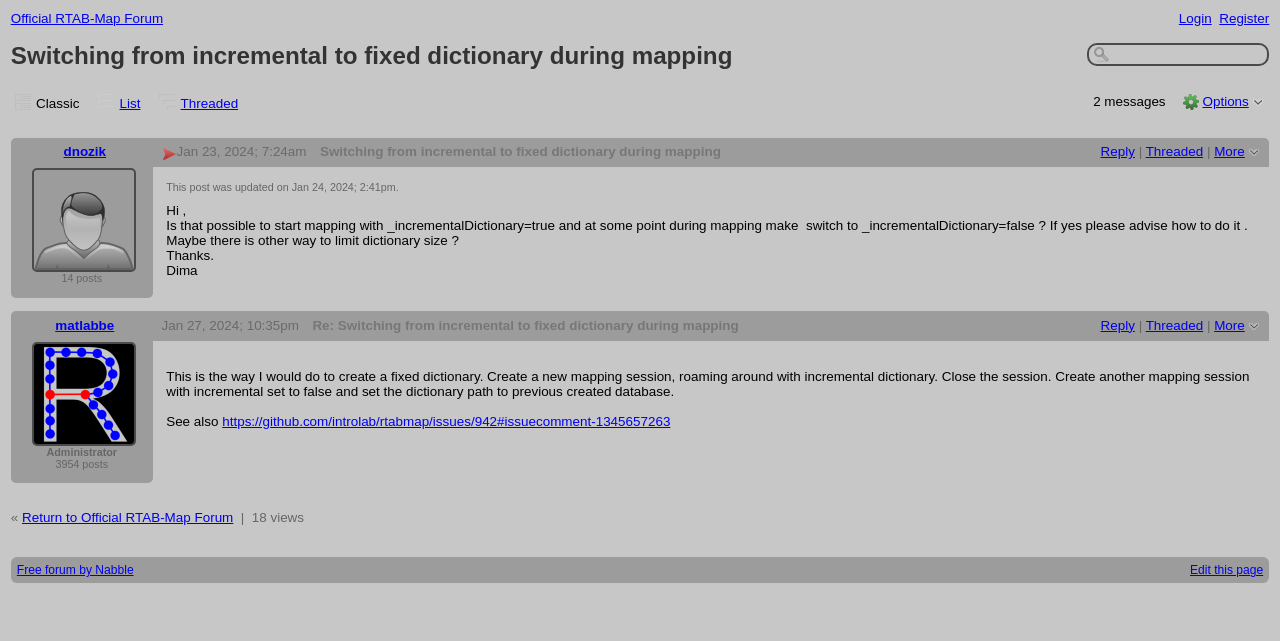Find the bounding box coordinates of the element's region that should be clicked in order to follow the given instruction: "Click on the 'Reply' link". The coordinates should consist of four float numbers between 0 and 1, i.e., [left, top, right, bottom].

[0.86, 0.225, 0.887, 0.248]